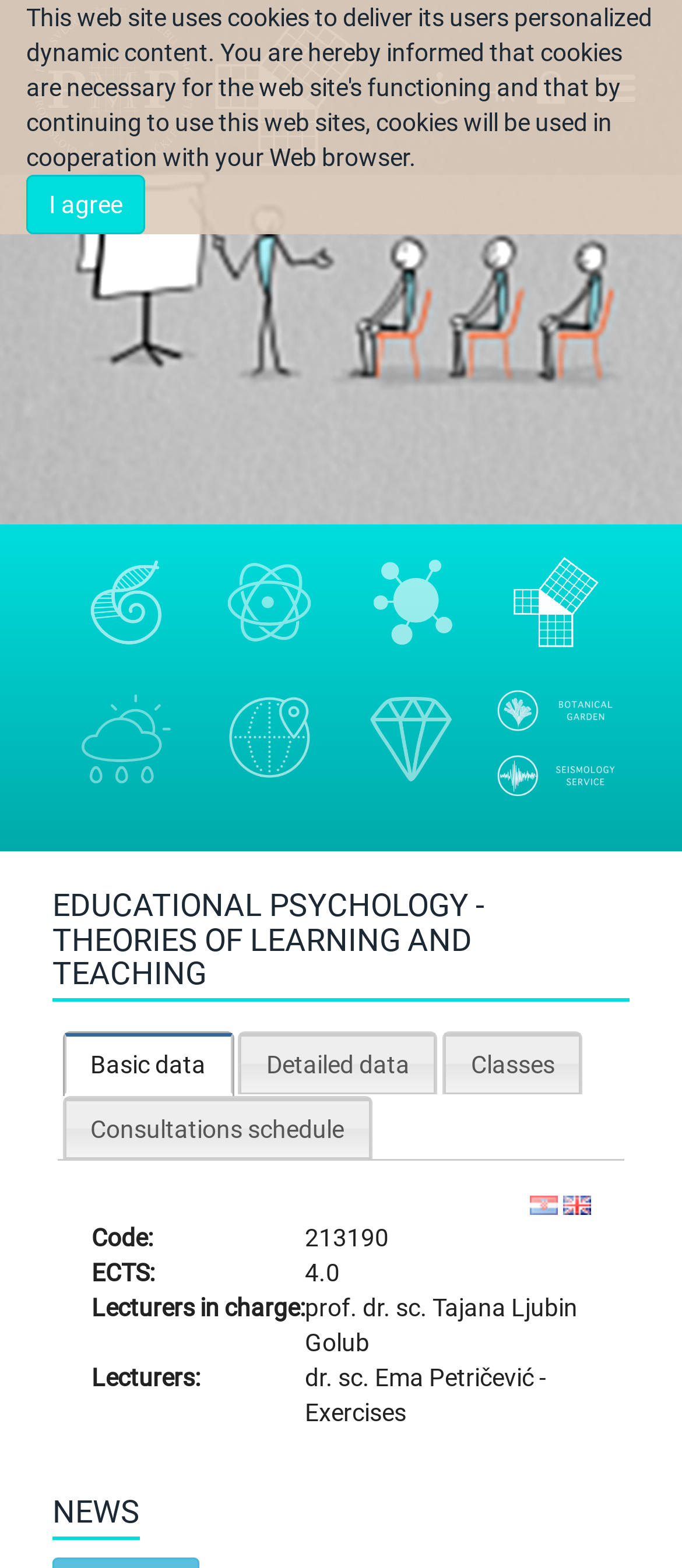Provide the bounding box coordinates for the specified HTML element described in this description: "title="en"". The coordinates should be four float numbers ranging from 0 to 1, in the format [left, top, right, bottom].

[0.825, 0.758, 0.866, 0.776]